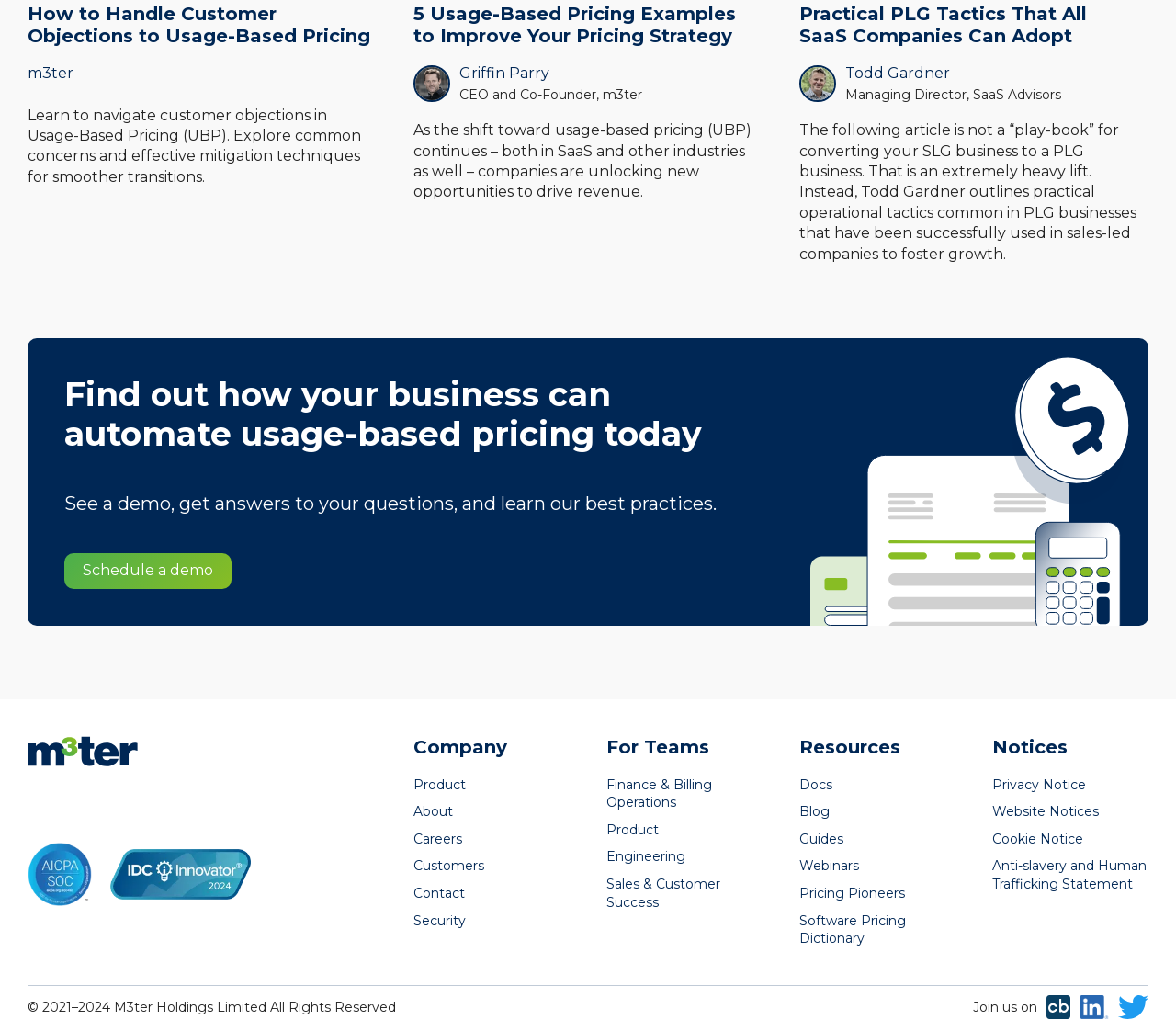Kindly determine the bounding box coordinates for the area that needs to be clicked to execute this instruction: "Learn about handling customer objections to usage-based pricing".

[0.023, 0.003, 0.32, 0.046]